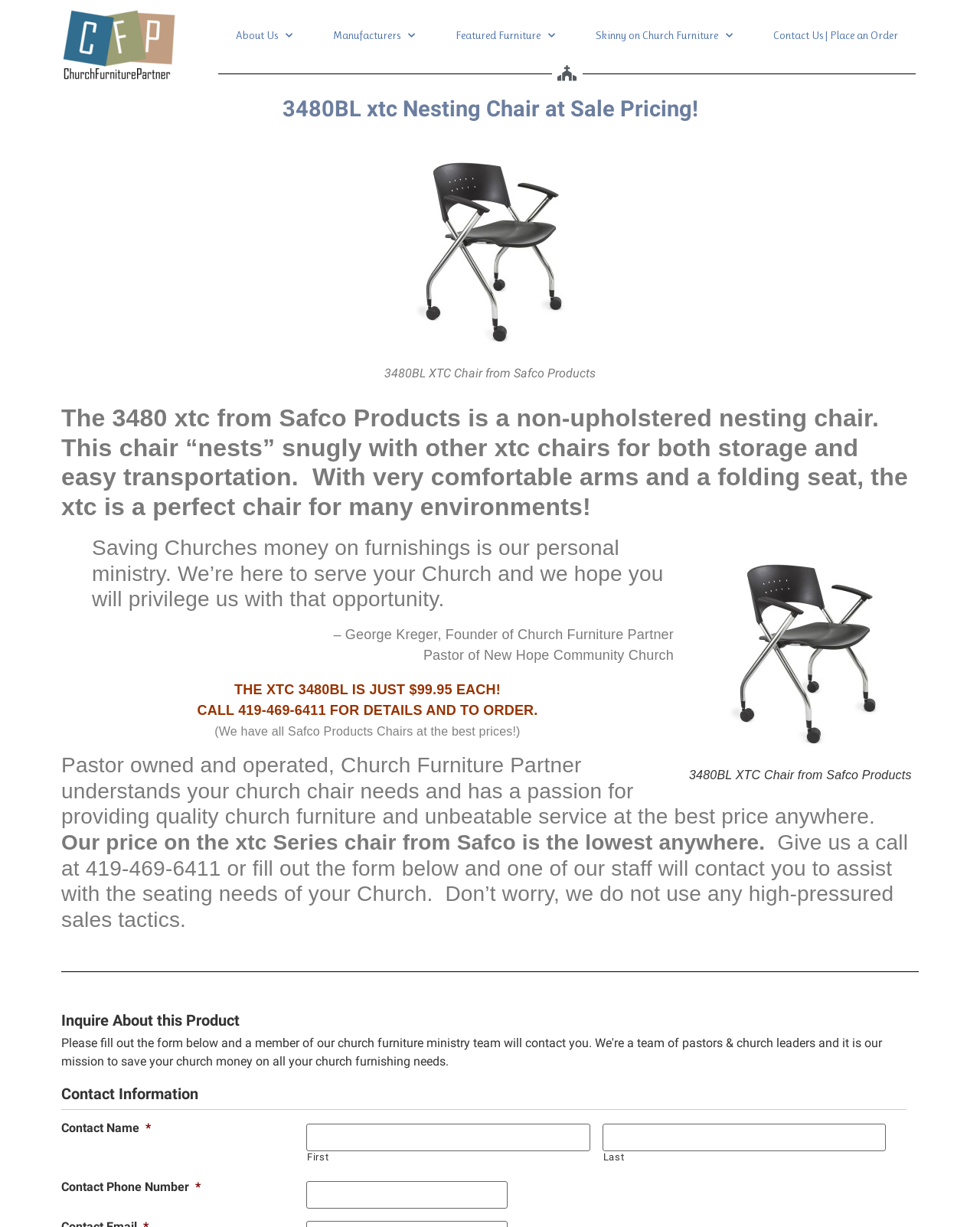Locate and extract the headline of this webpage.

3480BL xtc Nesting Chair at Sale Pricing!